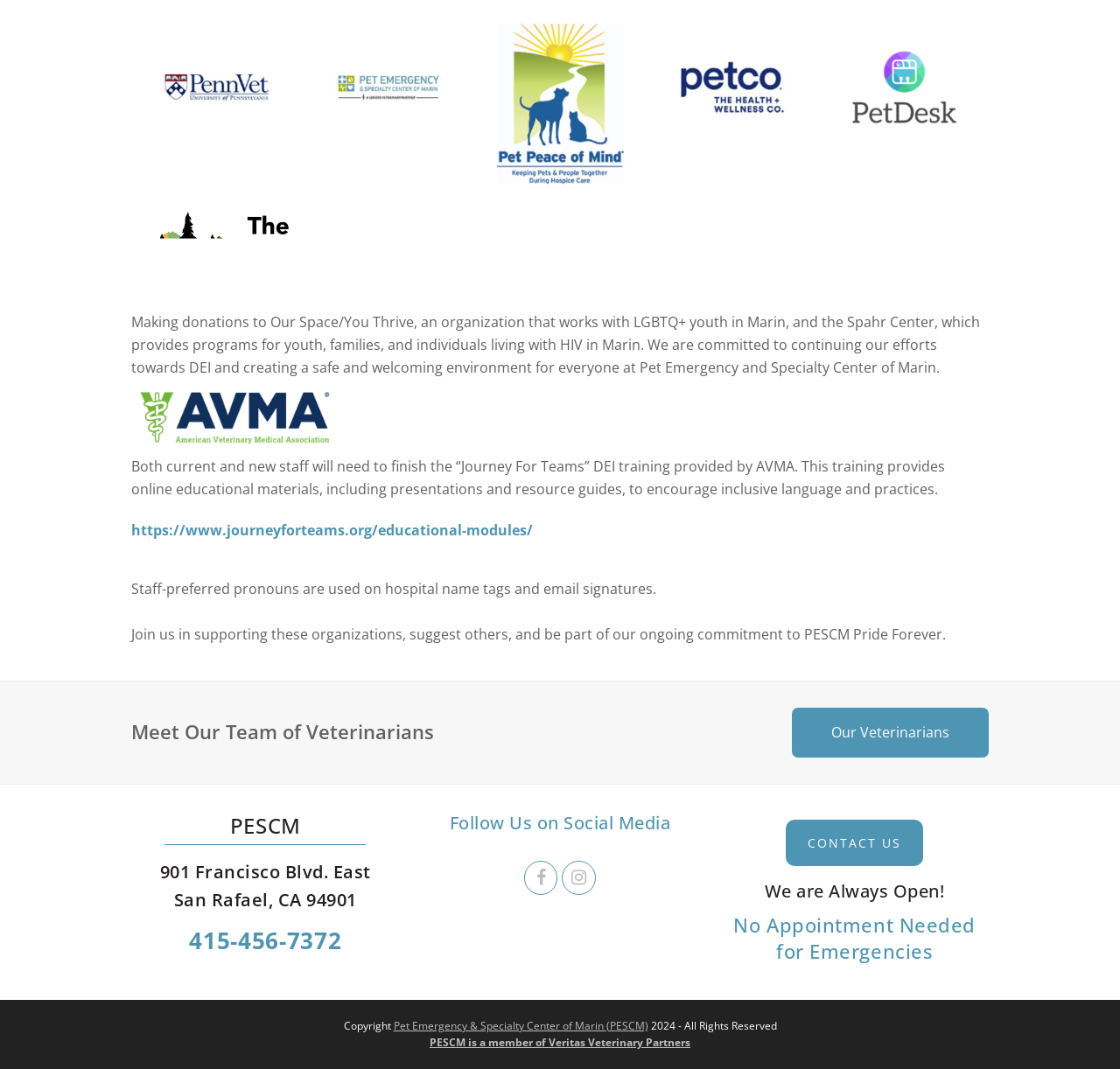Please provide a comprehensive response to the question below by analyzing the image: 
What is the name of the organization that works with LGBTQ+ youth in Marin?

The answer can be found in the StaticText element with the text 'Making donations to Our Space/You Thrive, an organization that works with LGBTQ+ youth in Marin, and the Spahr Center, which provides programs for youth, families, and individuals living with HIV in Marin.'